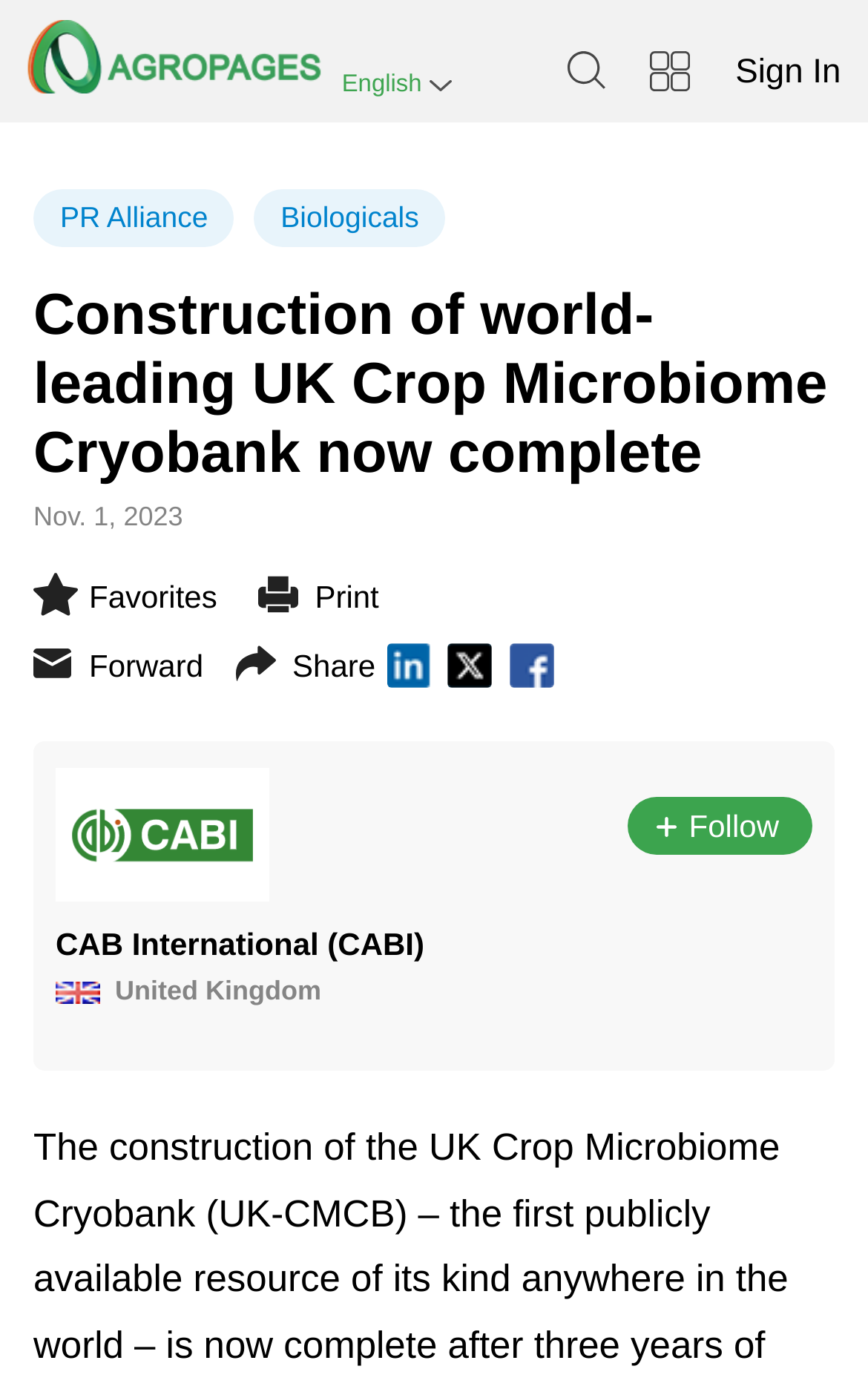What is the language of the webpage?
Please answer the question with a detailed and comprehensive explanation.

The language of the webpage is English, as indicated by the text 'English' located at the top of the webpage.